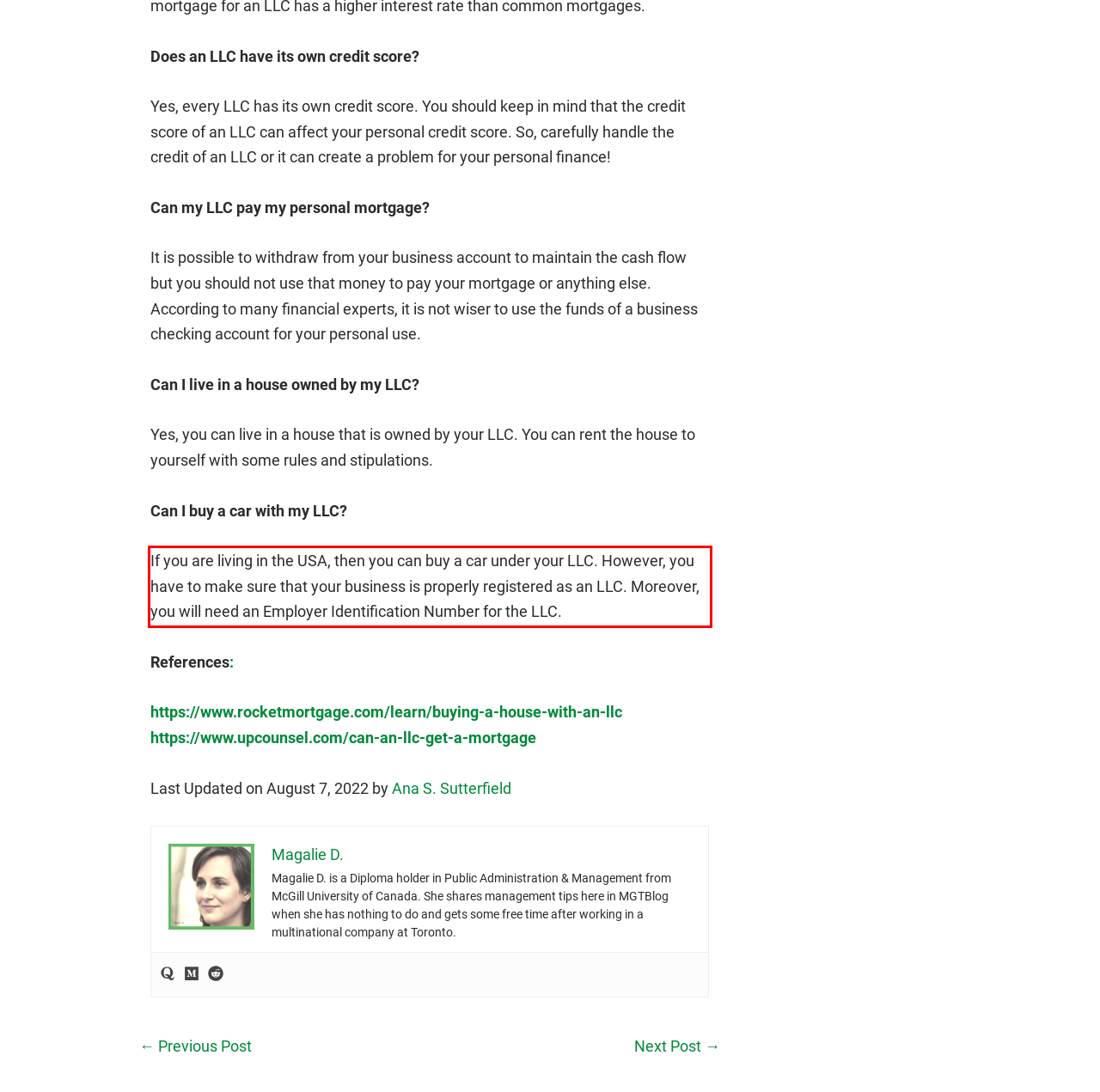You have a screenshot of a webpage with a UI element highlighted by a red bounding box. Use OCR to obtain the text within this highlighted area.

If you are living in the USA, then you can buy a car under your LLC. However, you have to make sure that your business is properly registered as an LLC. Moreover, you will need an Employer Identification Number for the LLC.